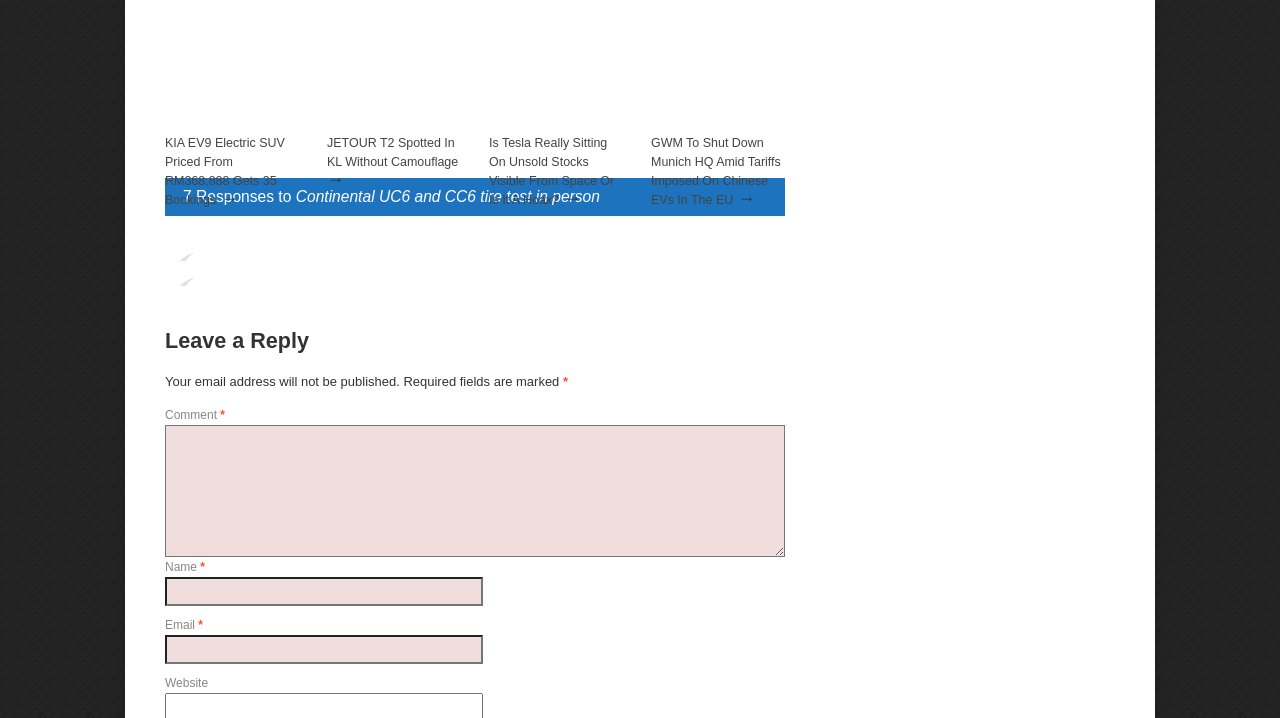Please analyze the image and provide a thorough answer to the question:
What is the name of the electric SUV priced from RM368,888?

The webpage contains a heading 'KIA EV9 Electric SUV Priced From RM368,888 Gets 35 Bookings →' which indicates that the electric SUV priced from RM368,888 is the KIA EV9.